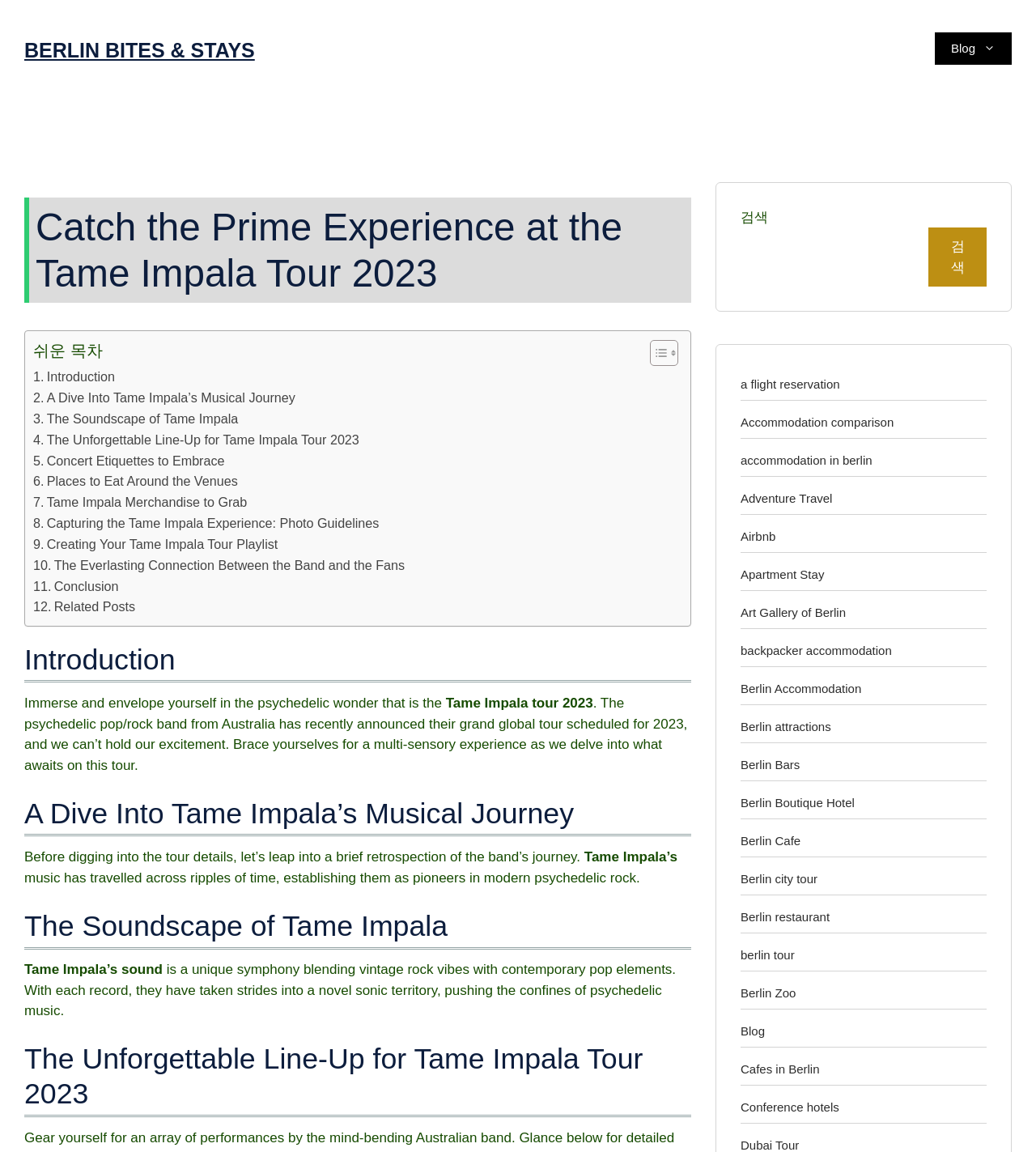Please determine the heading text of this webpage.

Catch the Prime Experience at the Tame Impala Tour 2023